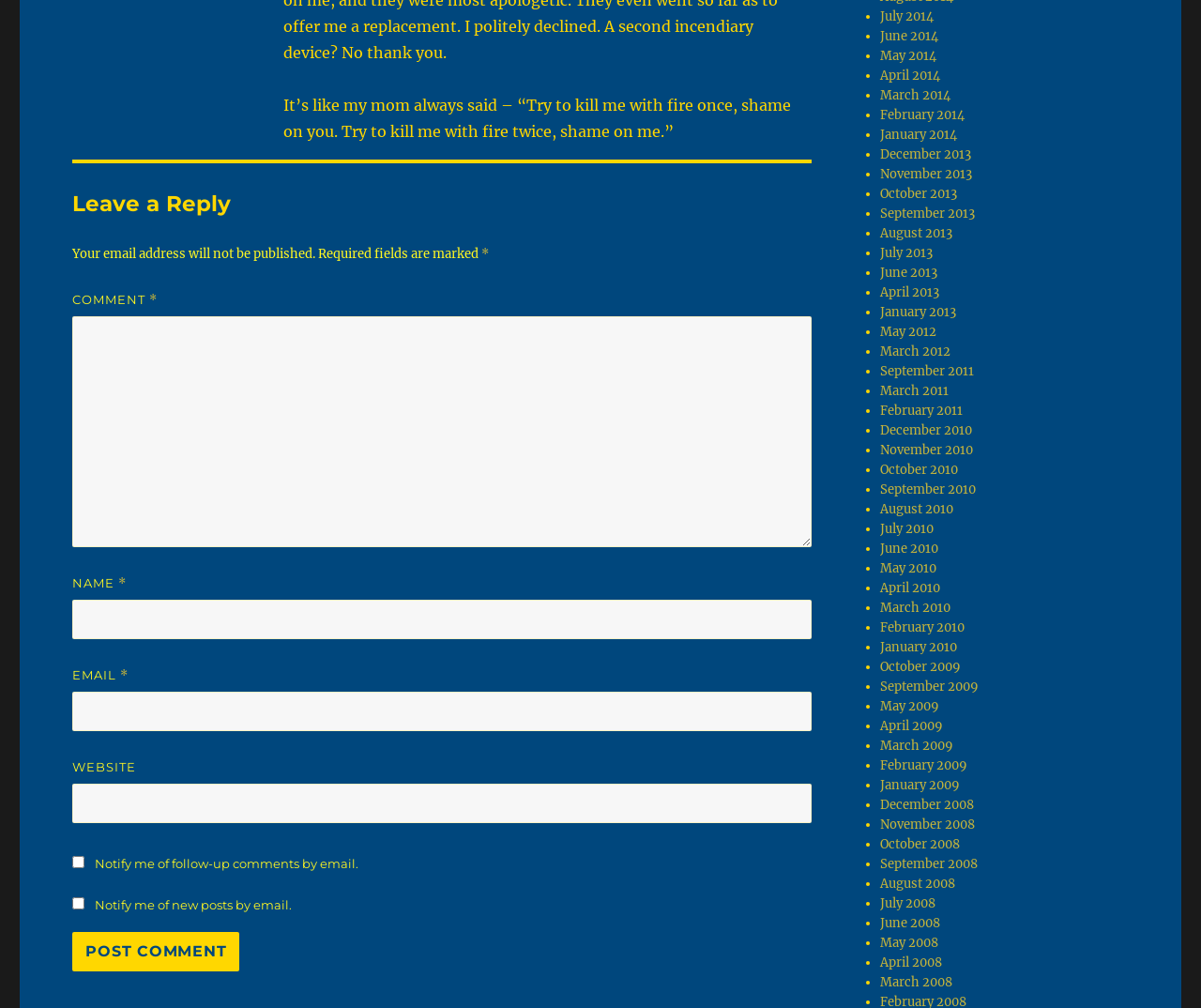Determine the bounding box for the described UI element: "parent_node: EMAIL * aria-describedby="email-notes" name="email"".

[0.06, 0.686, 0.676, 0.725]